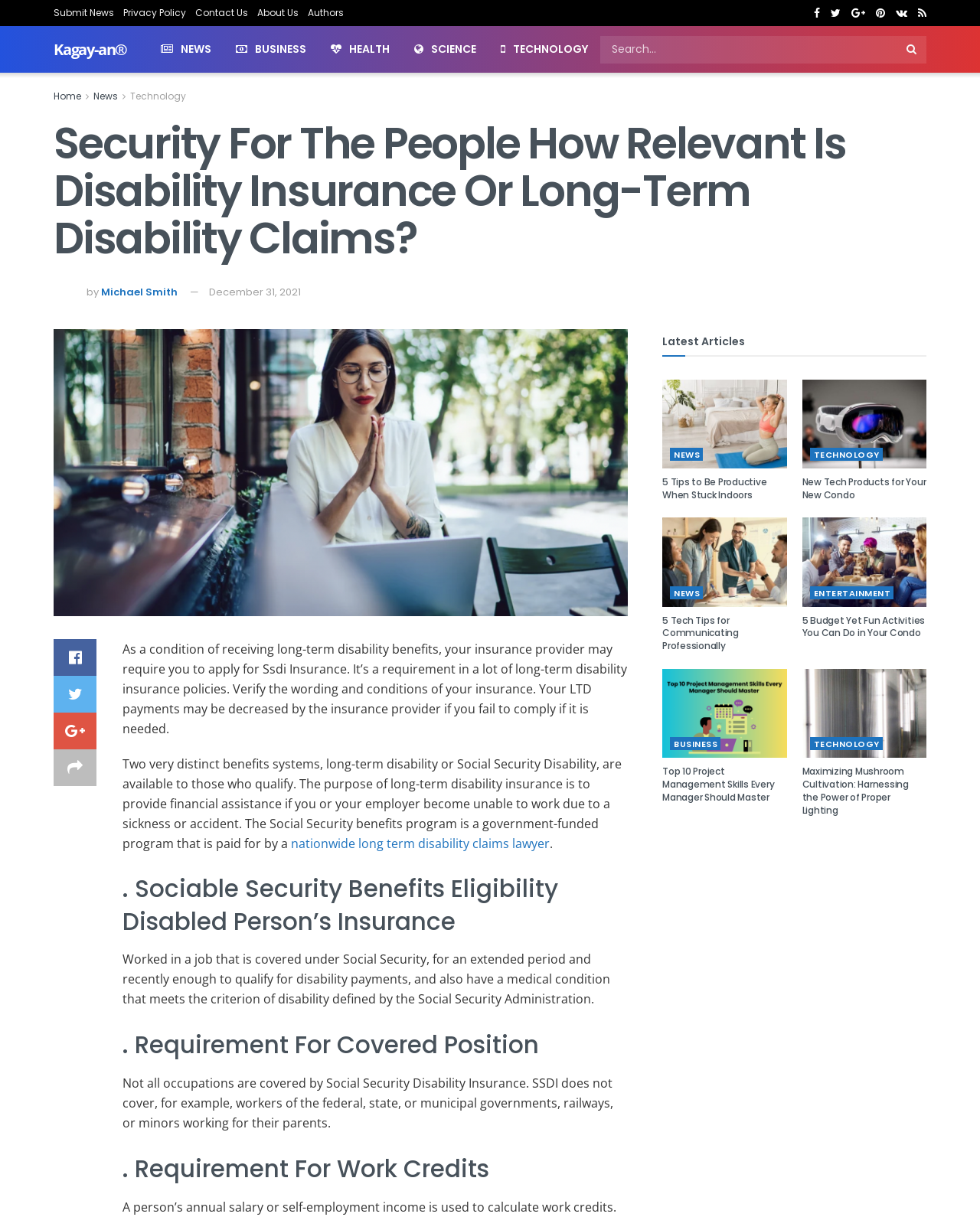Please provide a short answer using a single word or phrase for the question:
Who is the author of the article?

Michael Smith